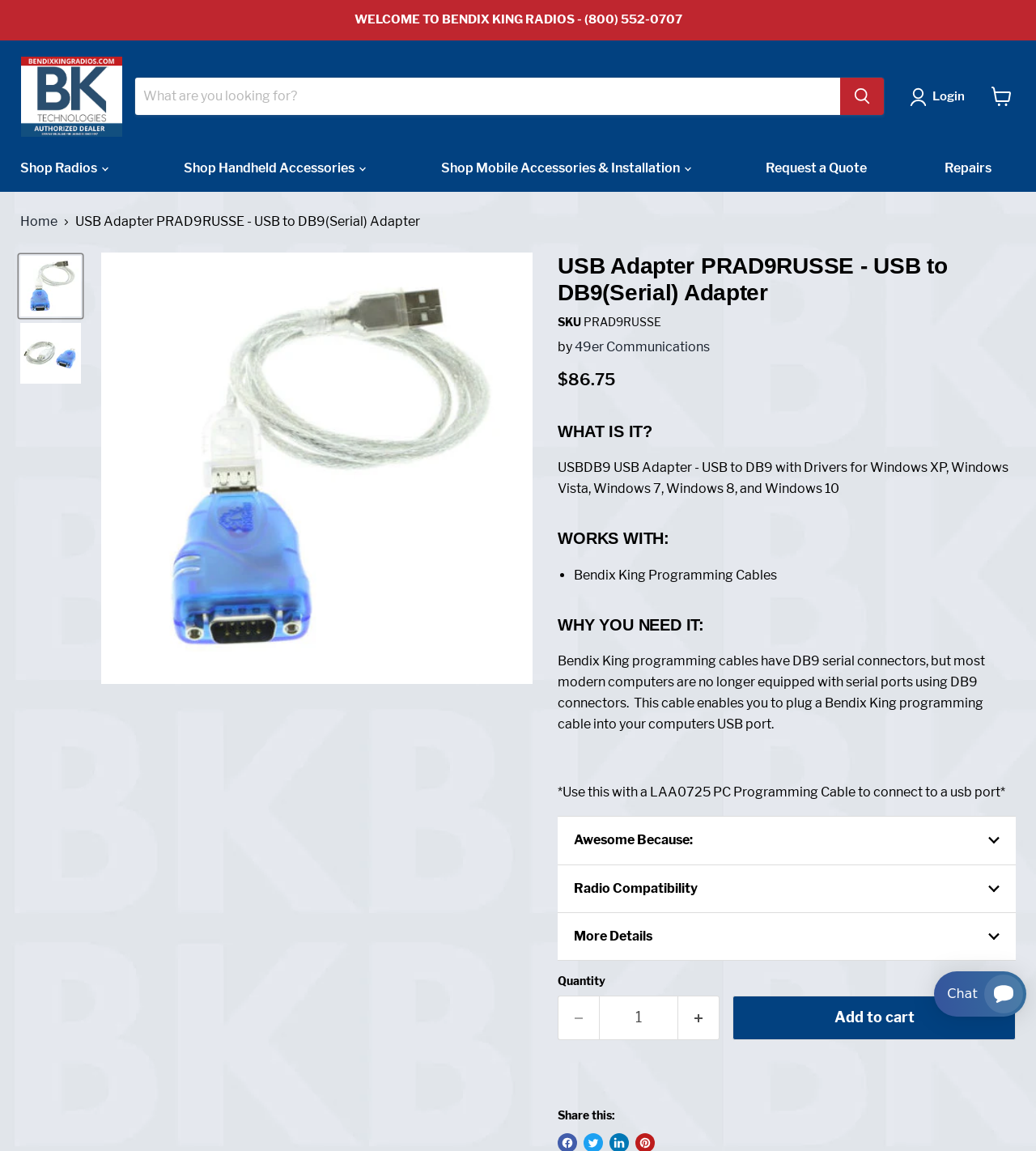Determine the bounding box coordinates of the section to be clicked to follow the instruction: "Request a quote". The coordinates should be given as four float numbers between 0 and 1, formatted as [left, top, right, bottom].

[0.728, 0.132, 0.849, 0.161]